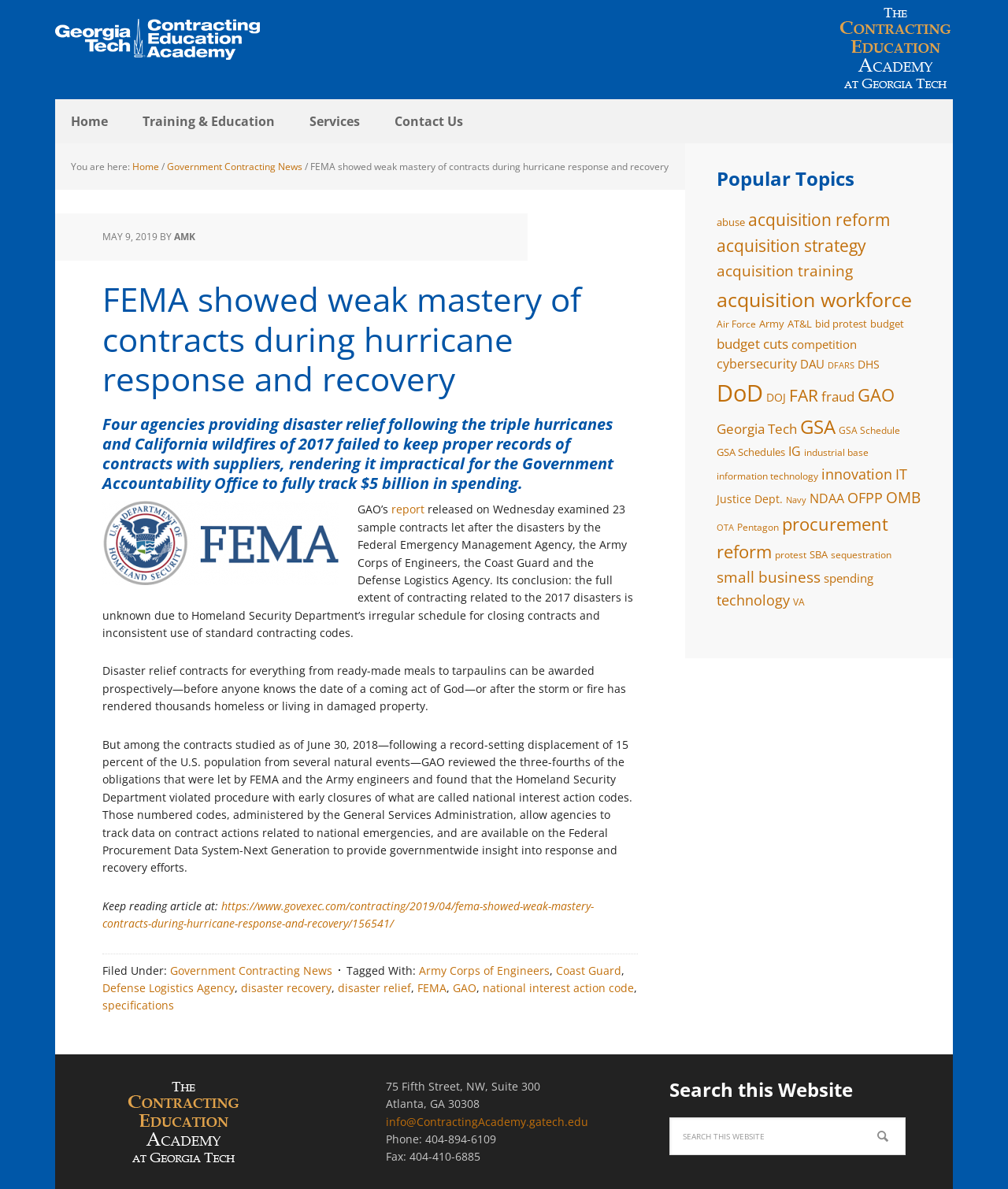Locate the bounding box coordinates of the element that should be clicked to fulfill the instruction: "Click on the 'Home' link".

[0.055, 0.083, 0.123, 0.121]